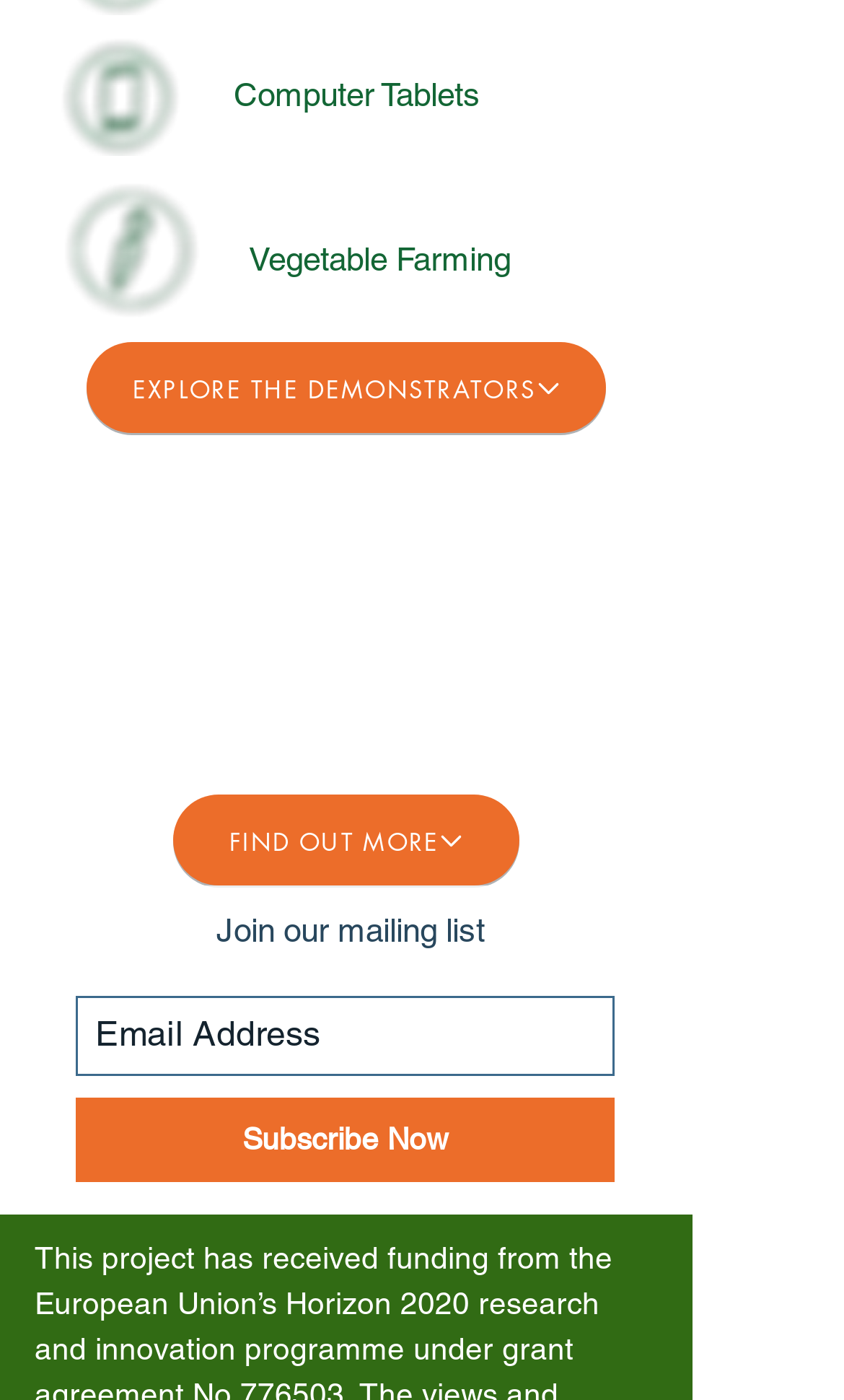What is the topic of the second StaticText?
Use the image to give a comprehensive and detailed response to the question.

The second StaticText element has the text 'Vegetable Farming', indicating that it is related to vegetable farming.